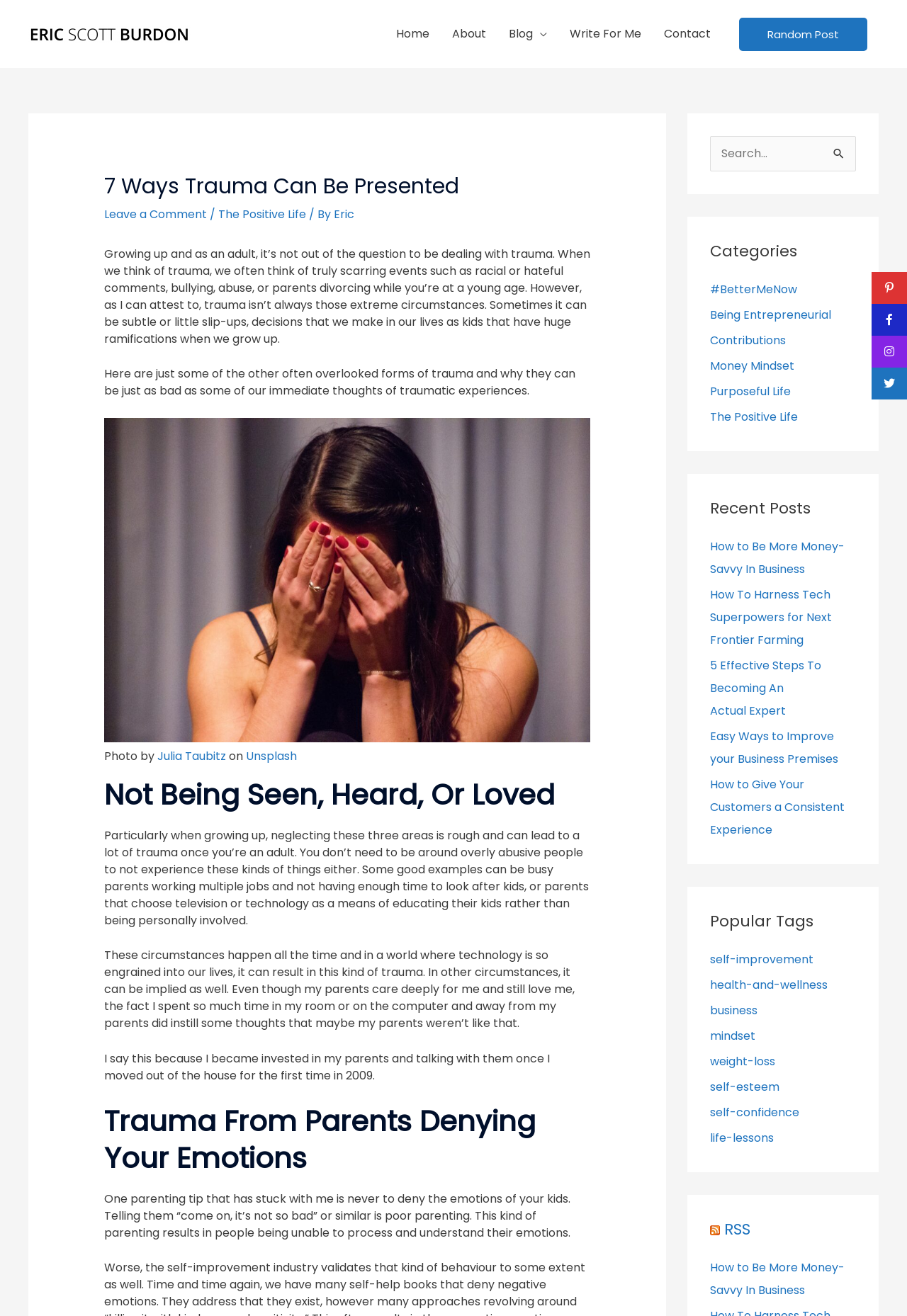Use a single word or phrase to answer the question:
What is the topic of the article?

Trauma